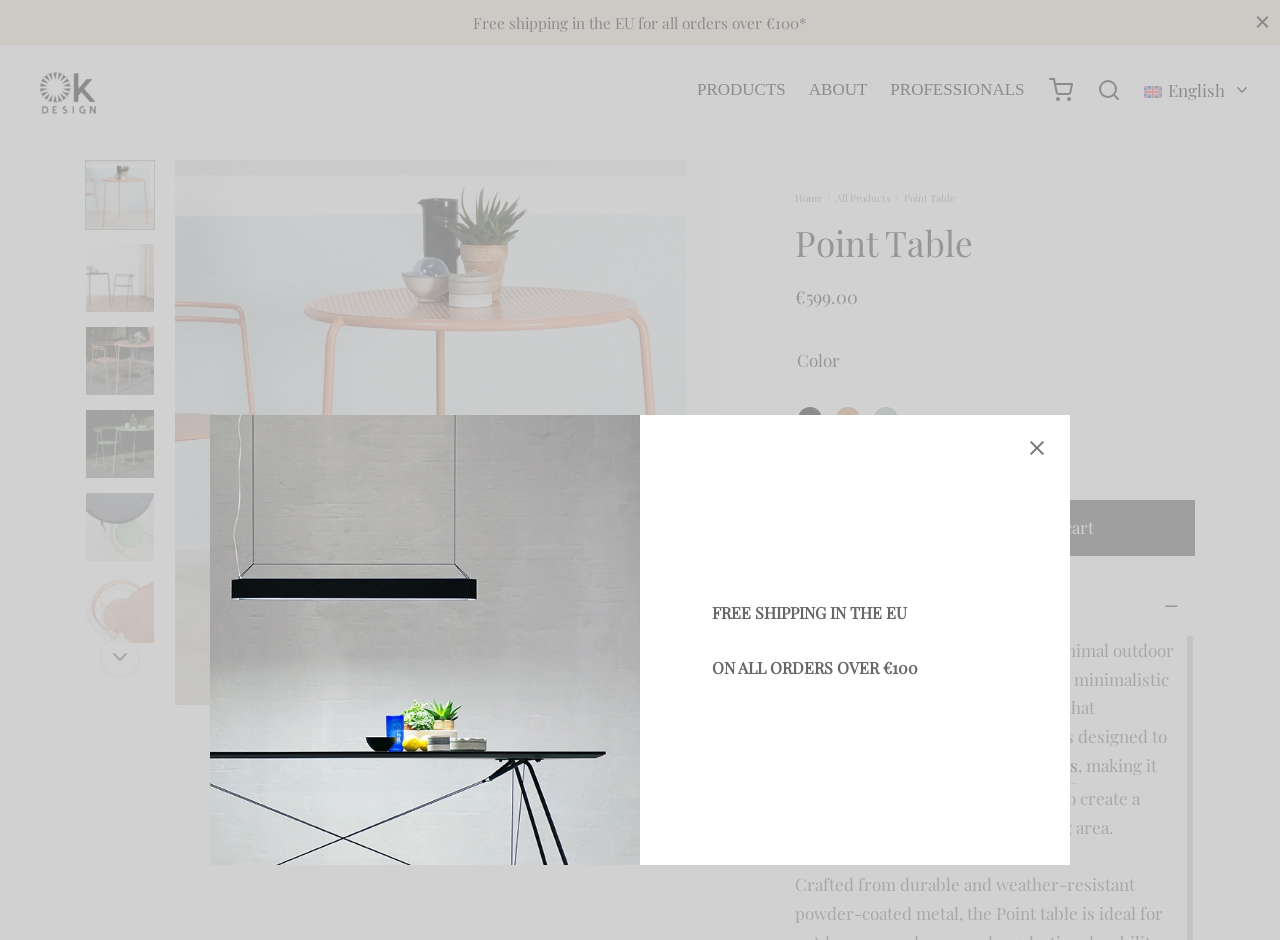Please identify the bounding box coordinates of the clickable area that will allow you to execute the instruction: "Click on the 'Point Table' image".

[0.137, 0.17, 0.562, 0.75]